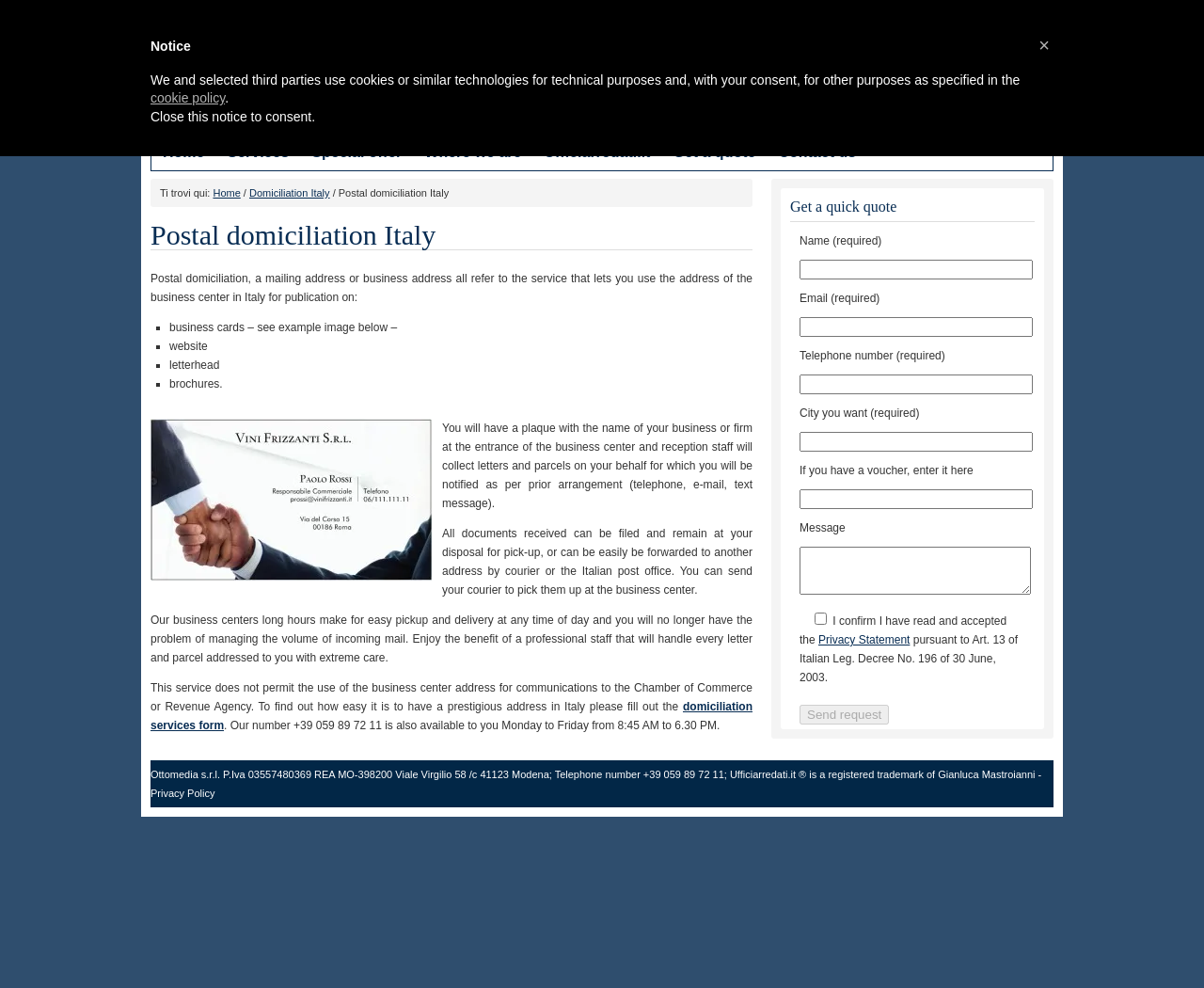Locate the bounding box coordinates of the segment that needs to be clicked to meet this instruction: "Click the 'Domiciliation services form' link".

[0.125, 0.709, 0.625, 0.741]